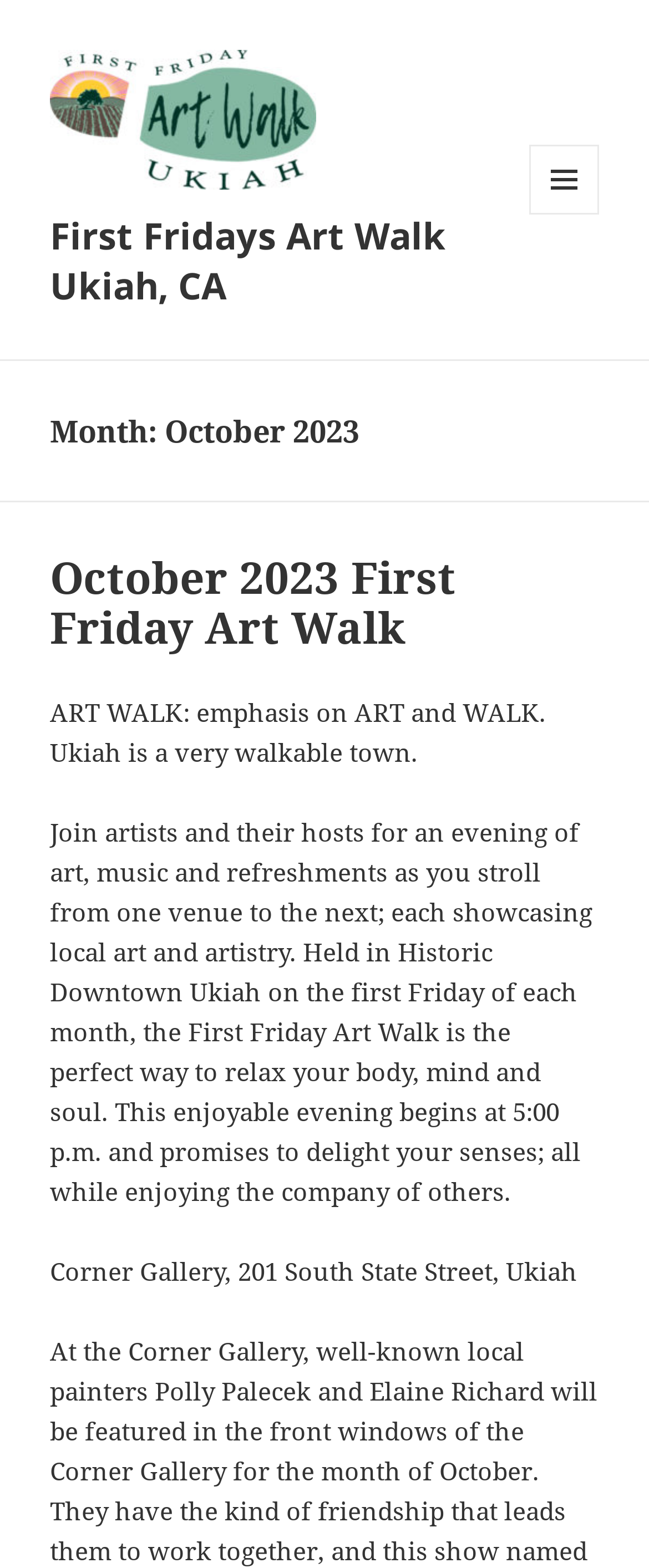Provide a one-word or brief phrase answer to the question:
What is the name of the event?

First Friday Art Walk